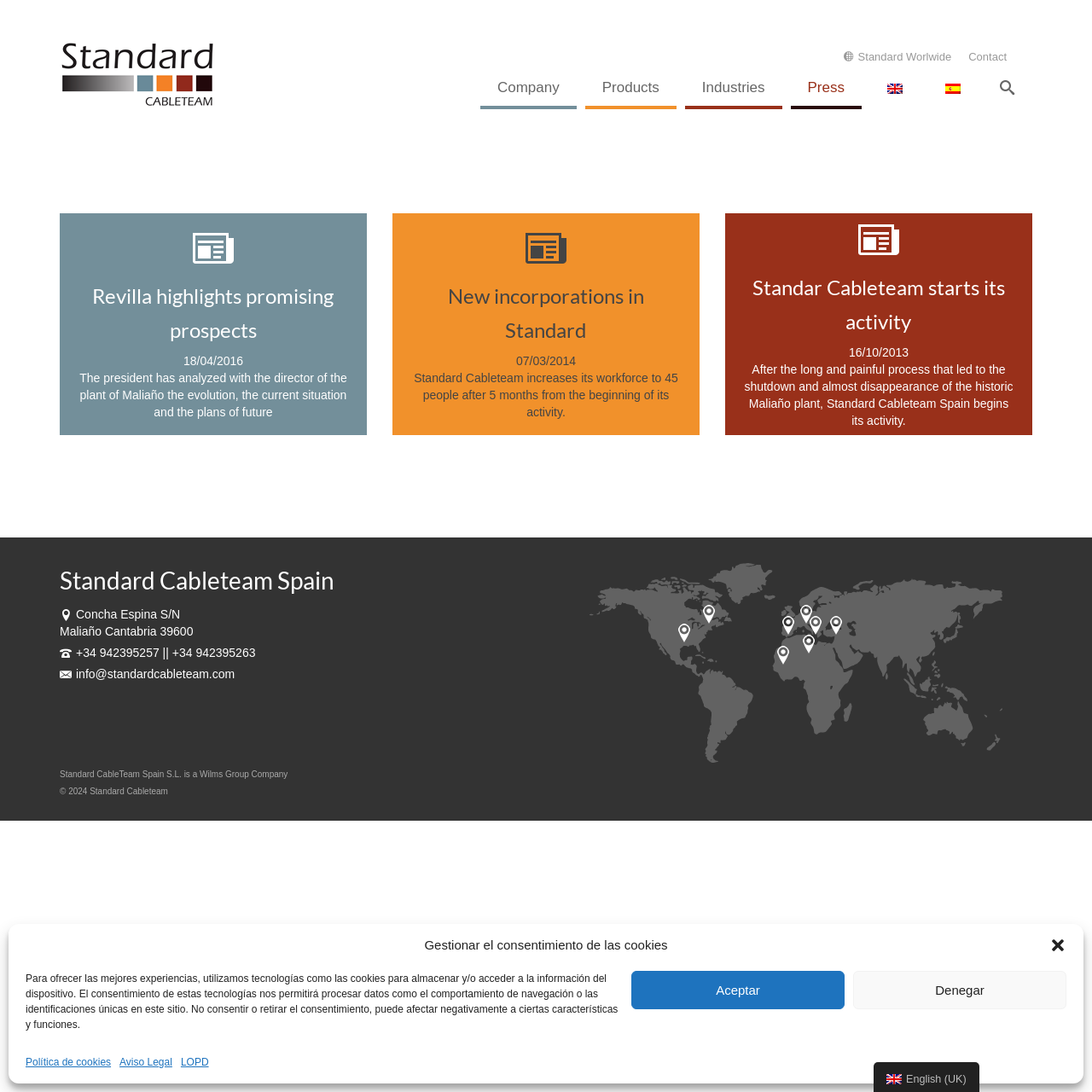Identify the bounding box coordinates for the element that needs to be clicked to fulfill this instruction: "Search for something". Provide the coordinates in the format of four float numbers between 0 and 1: [left, top, right, bottom].

[0.903, 0.066, 0.941, 0.097]